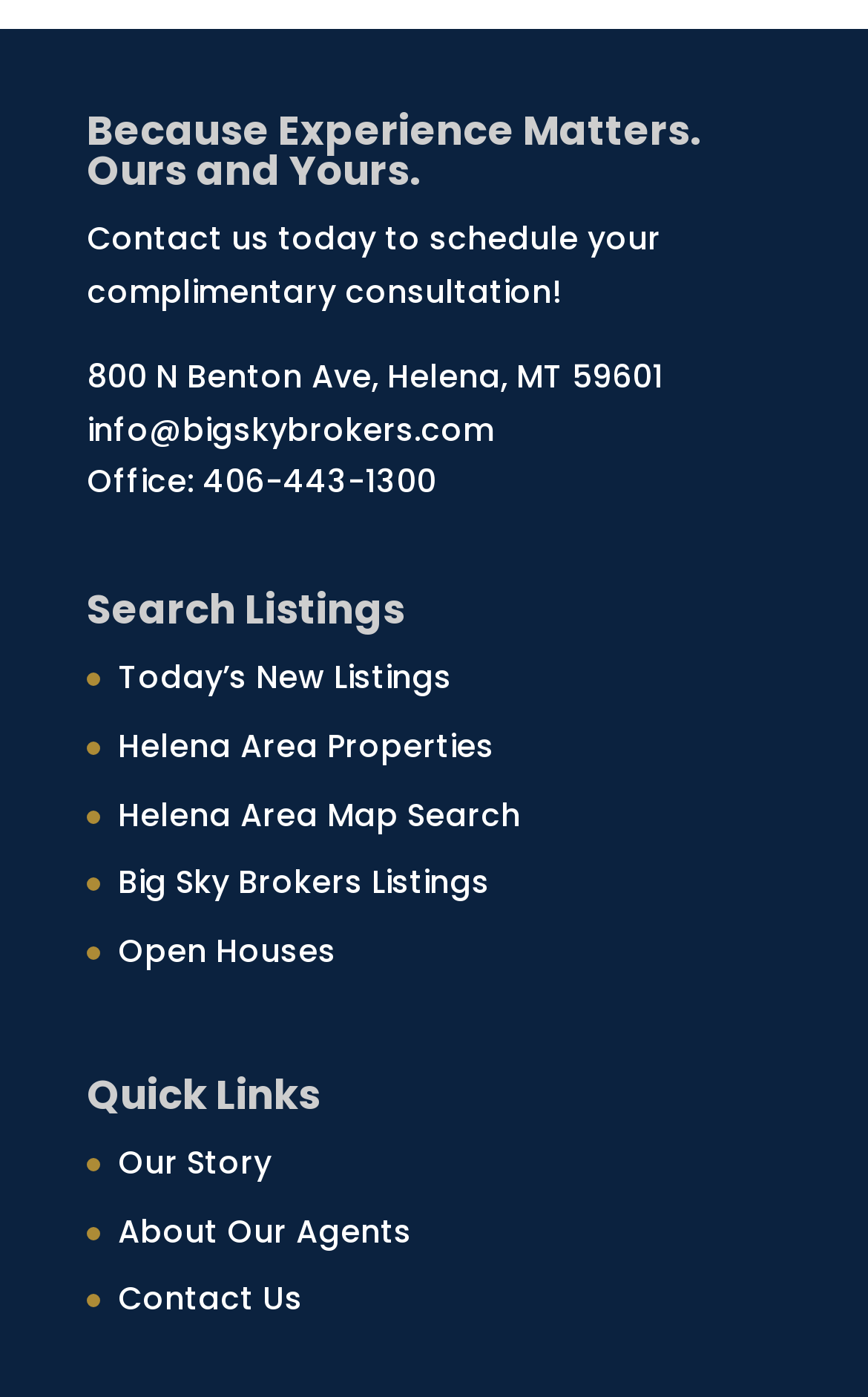Please find the bounding box coordinates of the element that needs to be clicked to perform the following instruction: "Check open houses". The bounding box coordinates should be four float numbers between 0 and 1, represented as [left, top, right, bottom].

[0.136, 0.665, 0.387, 0.697]